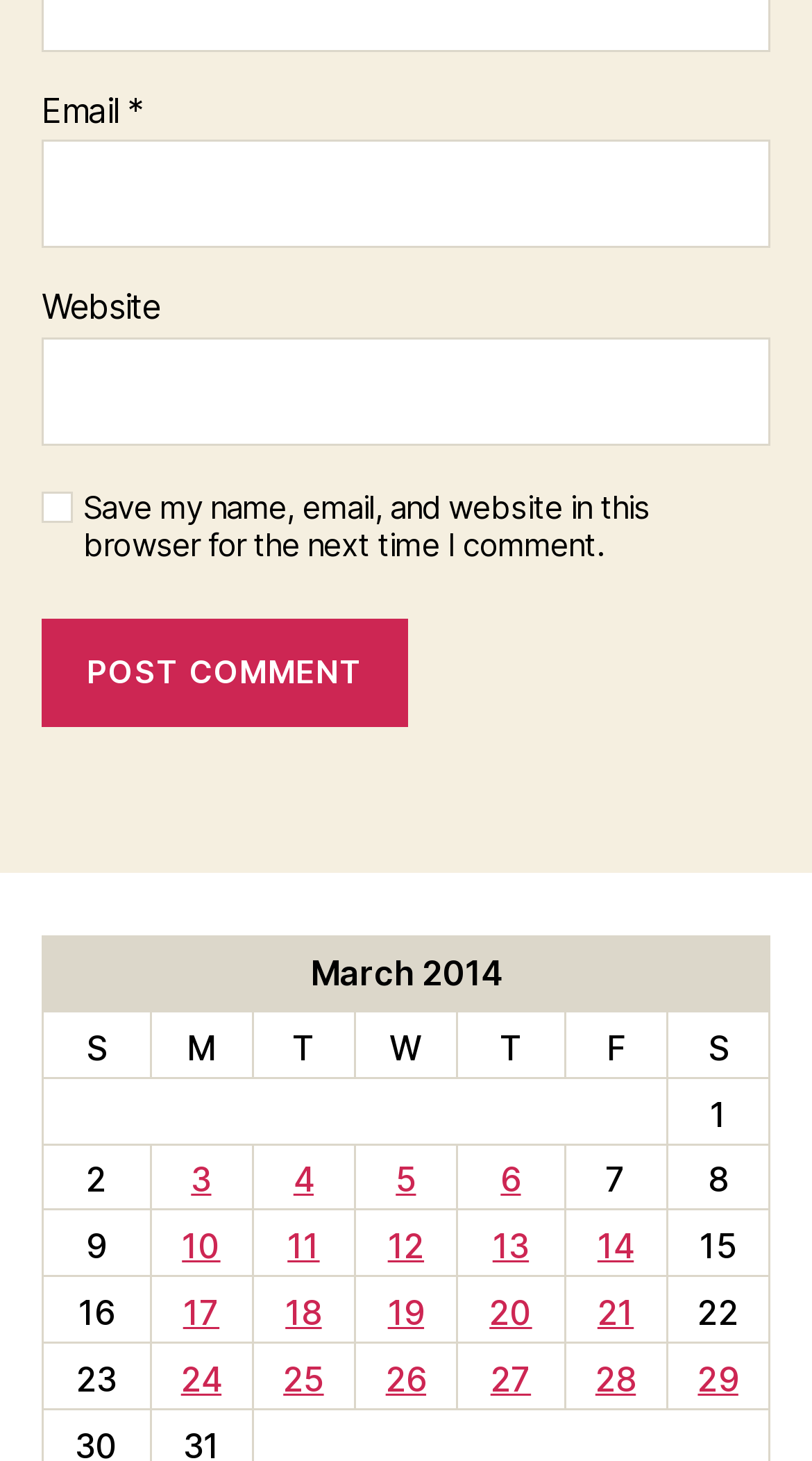What is the label of the first text box?
Please elaborate on the answer to the question with detailed information.

The first text box has a label 'Email' and is required, as indicated by the asterisk symbol.